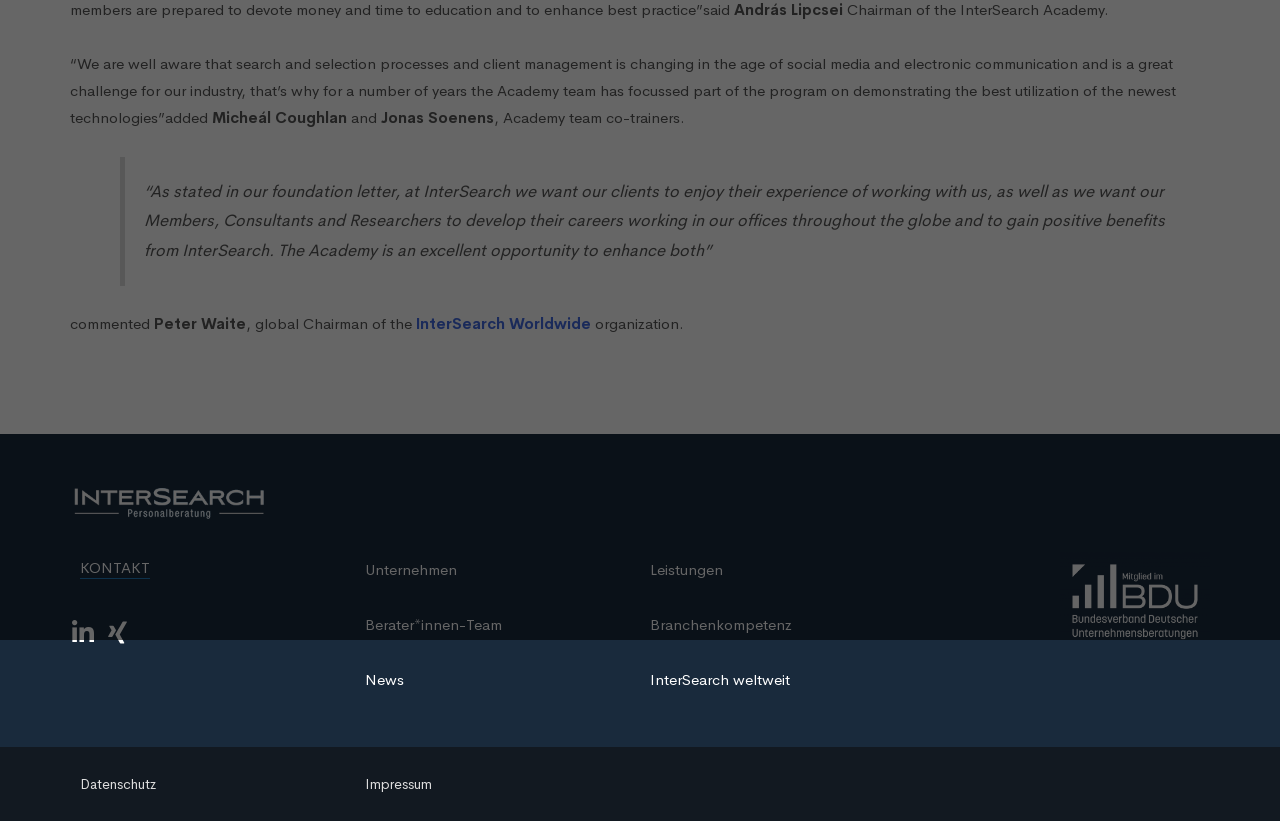Find the UI element described as: "powered by Borlabs Cookie" and predict its bounding box coordinates. Ensure the coordinates are four float numbers between 0 and 1, [left, top, right, bottom].

[0.297, 0.704, 0.397, 0.716]